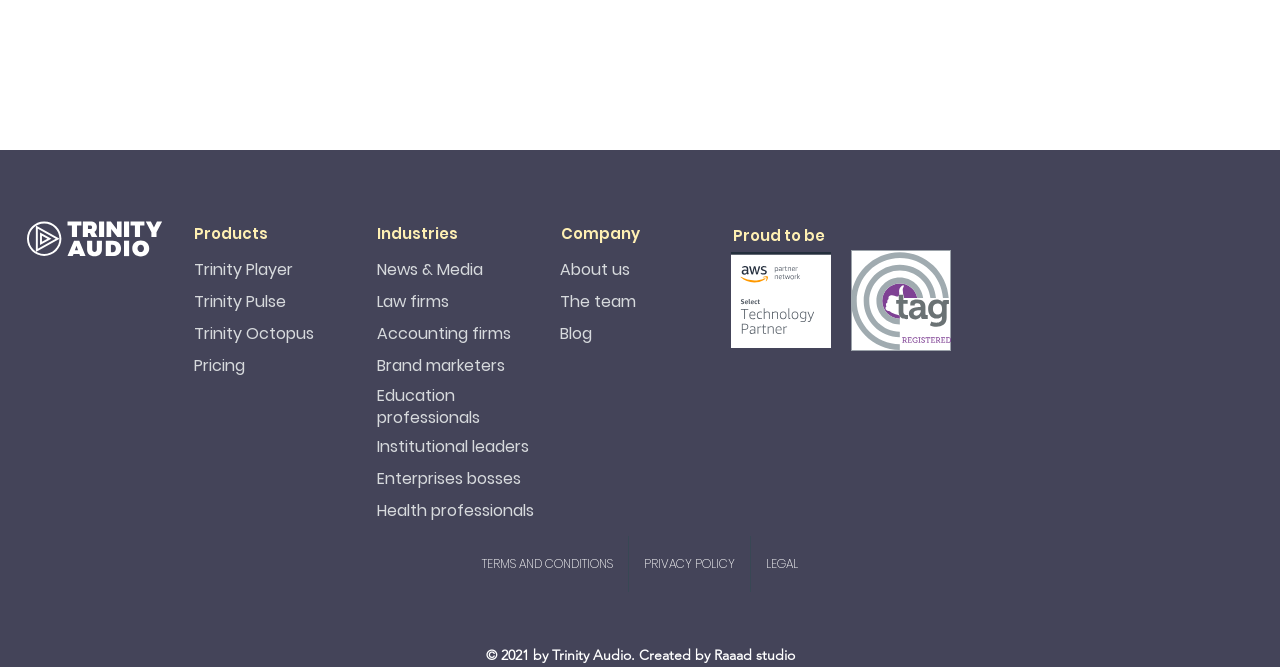What social media platforms does Trinity have a presence on?
By examining the image, provide a one-word or phrase answer.

Facebook, LinkedIn, YouTube, Twitter